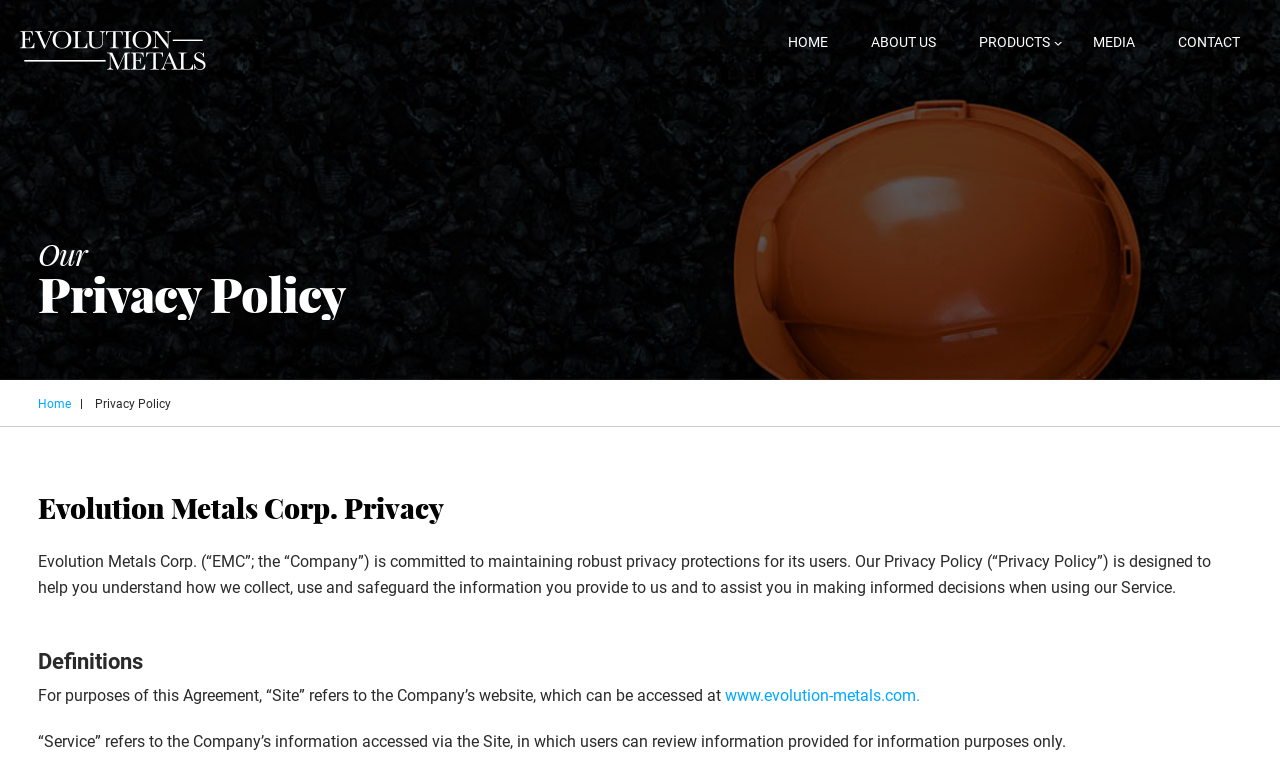Given the element description, predict the bounding box coordinates in the format (top-left x, top-left y, bottom-right x, bottom-right y), using floating point numbers between 0 and 1: About Us

[0.665, 0.032, 0.747, 0.08]